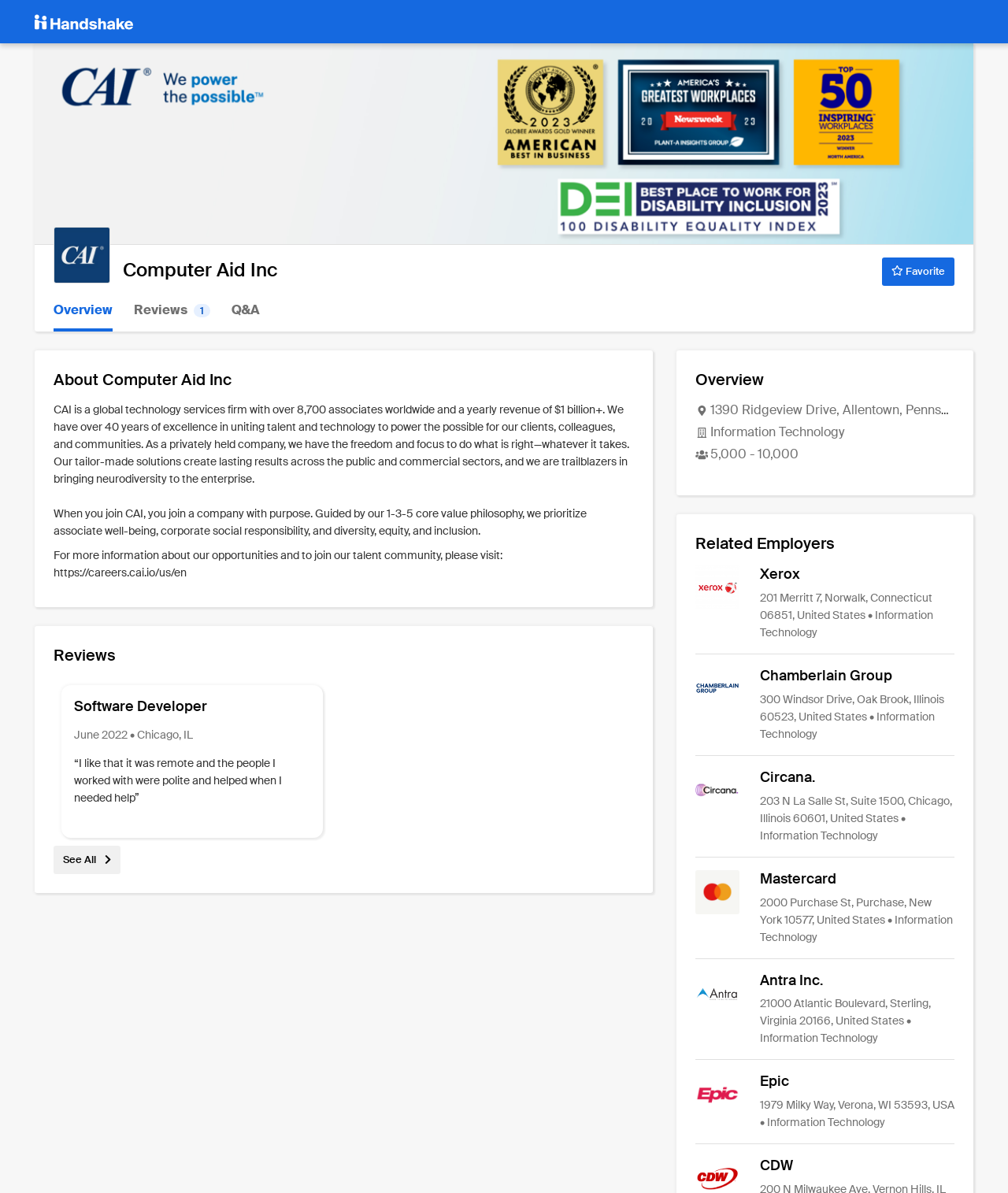Explain the webpage in detail, including its primary components.

This webpage is about Computer Aid Inc, a global technology services firm. At the top, there is a link to "Handshake" and an image of the Handshake logo. Below that, there is a large image that spans almost the entire width of the page. 

To the left, there is a section with a heading "Computer Aid Inc" and a button labeled "Favorite". Below that, there are links to "Overview", "Reviews 1", and "Q&A". 

The main content of the page is divided into three sections. The first section is about the company, with a heading "About Computer Aid Inc" and two paragraphs of text describing the company's history, values, and mission. 

The second section is about reviews, with a heading "Reviews" and a subheading "Software Developer". There is a review from June 2022, with a quote from the reviewer and information about the location of the job. 

The third section is about related employers, with a heading "Related Employers". There are six links to other companies, including Xerox, Chamberlain Group, Circana, Mastercard, Antra Inc, and Epic, each with an image and a heading with the company name. Below each company name, there is information about the company's location and industry.